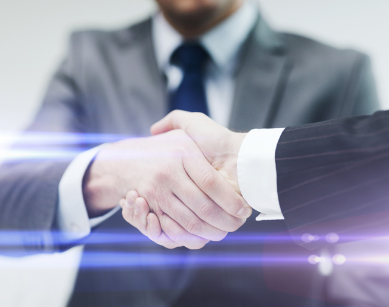Offer a comprehensive description of the image.

The image captures a close-up of two individuals shaking hands, symbolizing partnership and agreement in a professional context. One person is dressed in a dark suit with a white shirt and a cufflink, while the other wears a gray suit. The handshake is the focal point, representing trust and collaboration, and the background features a softly blurred atmosphere, enhancing the significance of the moment. This visual conveys a sense of professionalism and the establishment of a positive relationship, aligning with the theme of customer service and satisfactory interactions as emphasized on the related webpage.